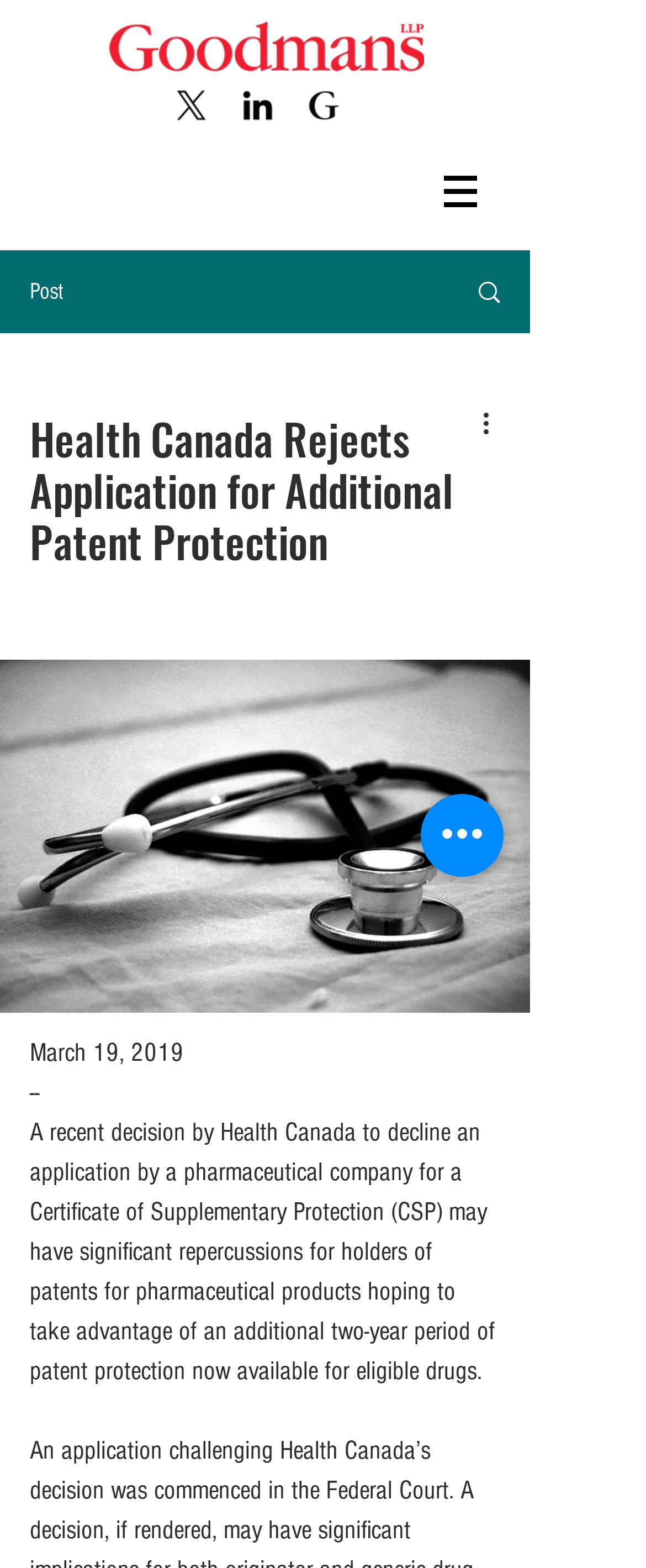Identify the bounding box of the UI component described as: "aria-label="Quick actions"".

[0.651, 0.506, 0.779, 0.559]